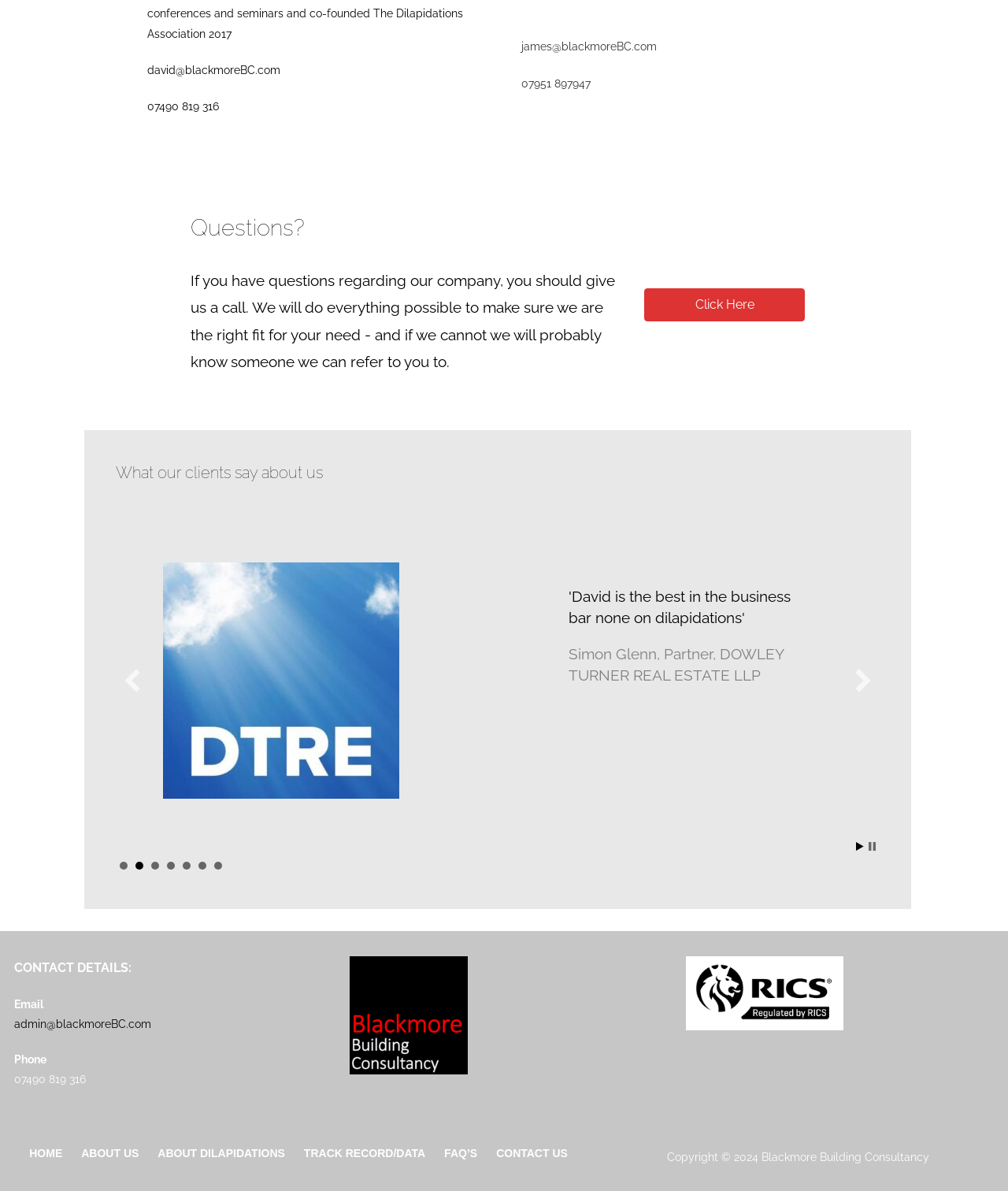Please find the bounding box coordinates (top-left x, top-left y, bottom-right x, bottom-right y) in the screenshot for the UI element described as follows: Format Of The Wedding Video

None